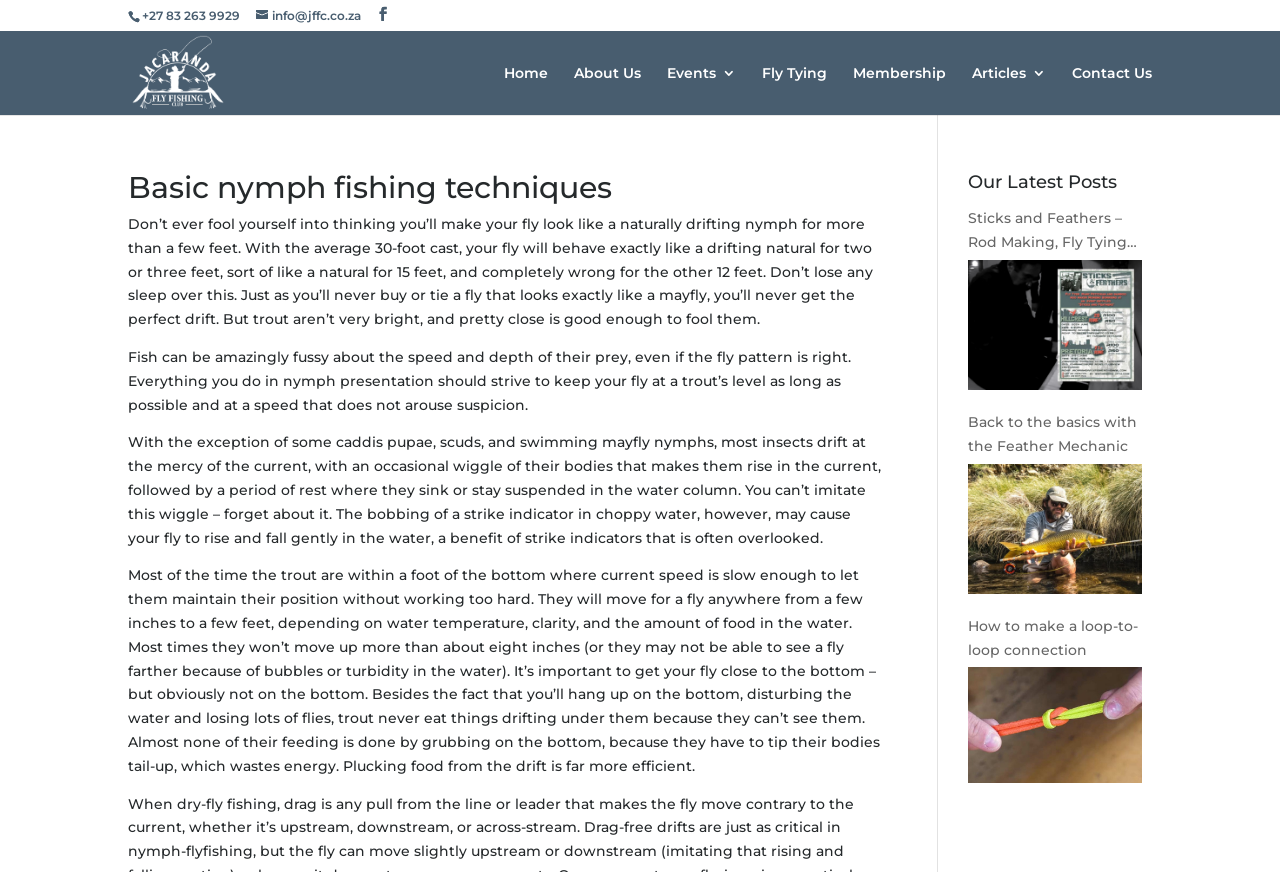Given the element description "Contact Us" in the screenshot, predict the bounding box coordinates of that UI element.

[0.838, 0.076, 0.9, 0.132]